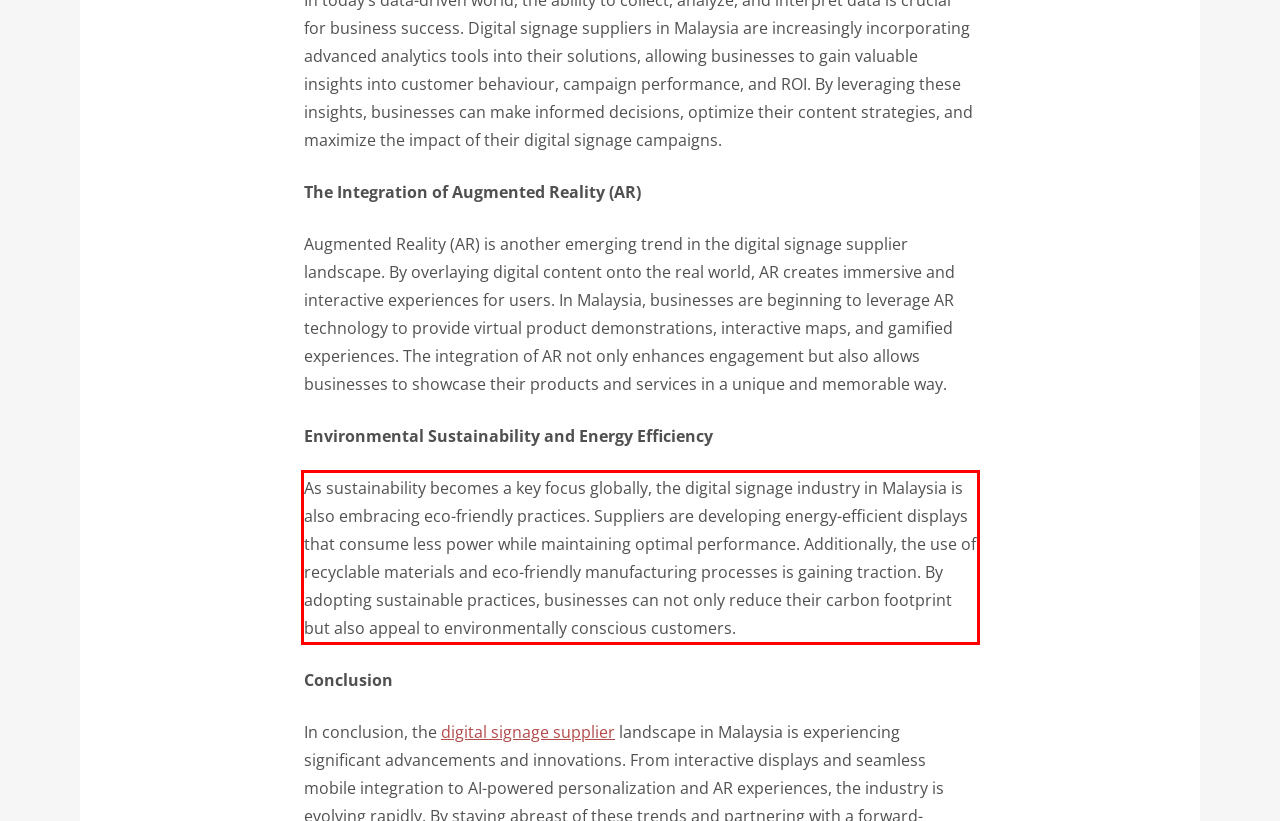You are given a screenshot showing a webpage with a red bounding box. Perform OCR to capture the text within the red bounding box.

As sustainability becomes a key focus globally, the digital signage industry in Malaysia is also embracing eco-friendly practices. Suppliers are developing energy-efficient displays that consume less power while maintaining optimal performance. Additionally, the use of recyclable materials and eco-friendly manufacturing processes is gaining traction. By adopting sustainable practices, businesses can not only reduce their carbon footprint but also appeal to environmentally conscious customers.